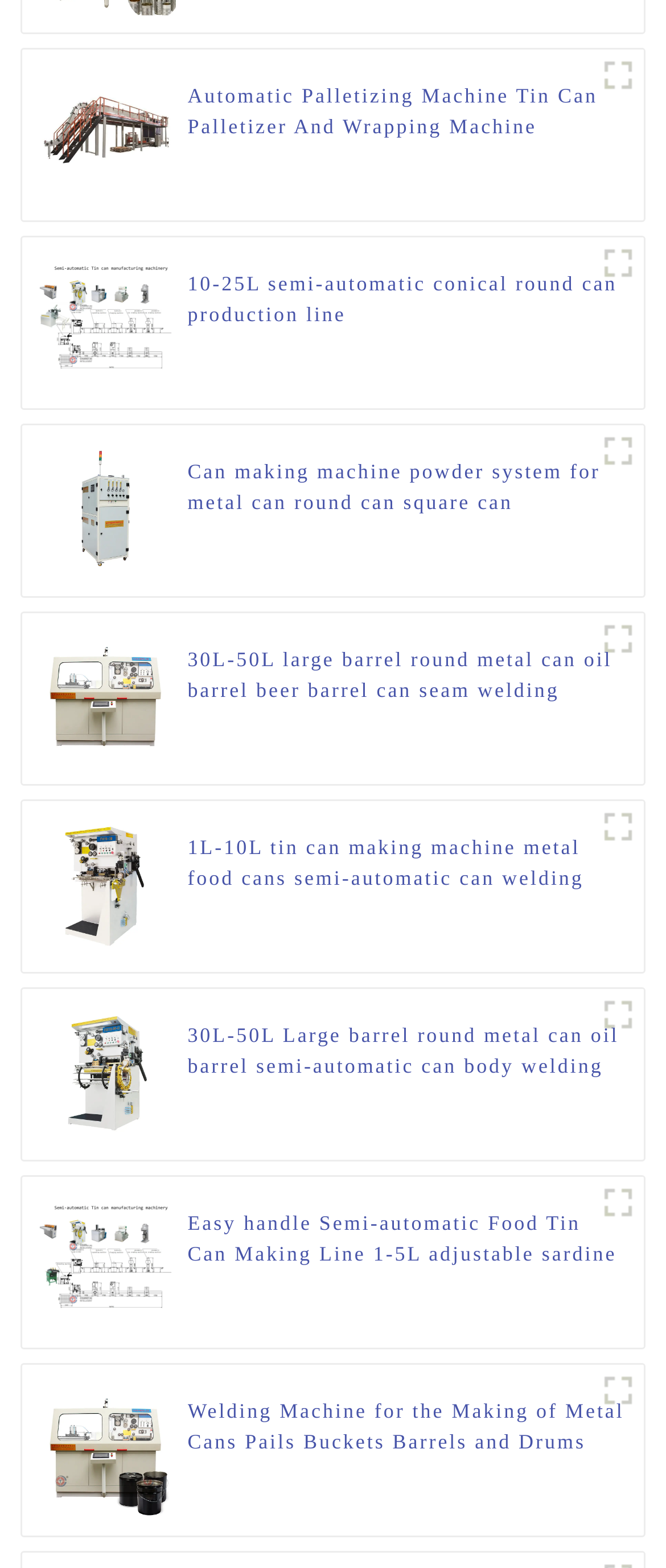Find the bounding box coordinates of the area to click in order to follow the instruction: "Check 30L-50L large barrel round metal can oil barrel beer barrel can seam welding machine".

[0.282, 0.411, 0.942, 0.45]